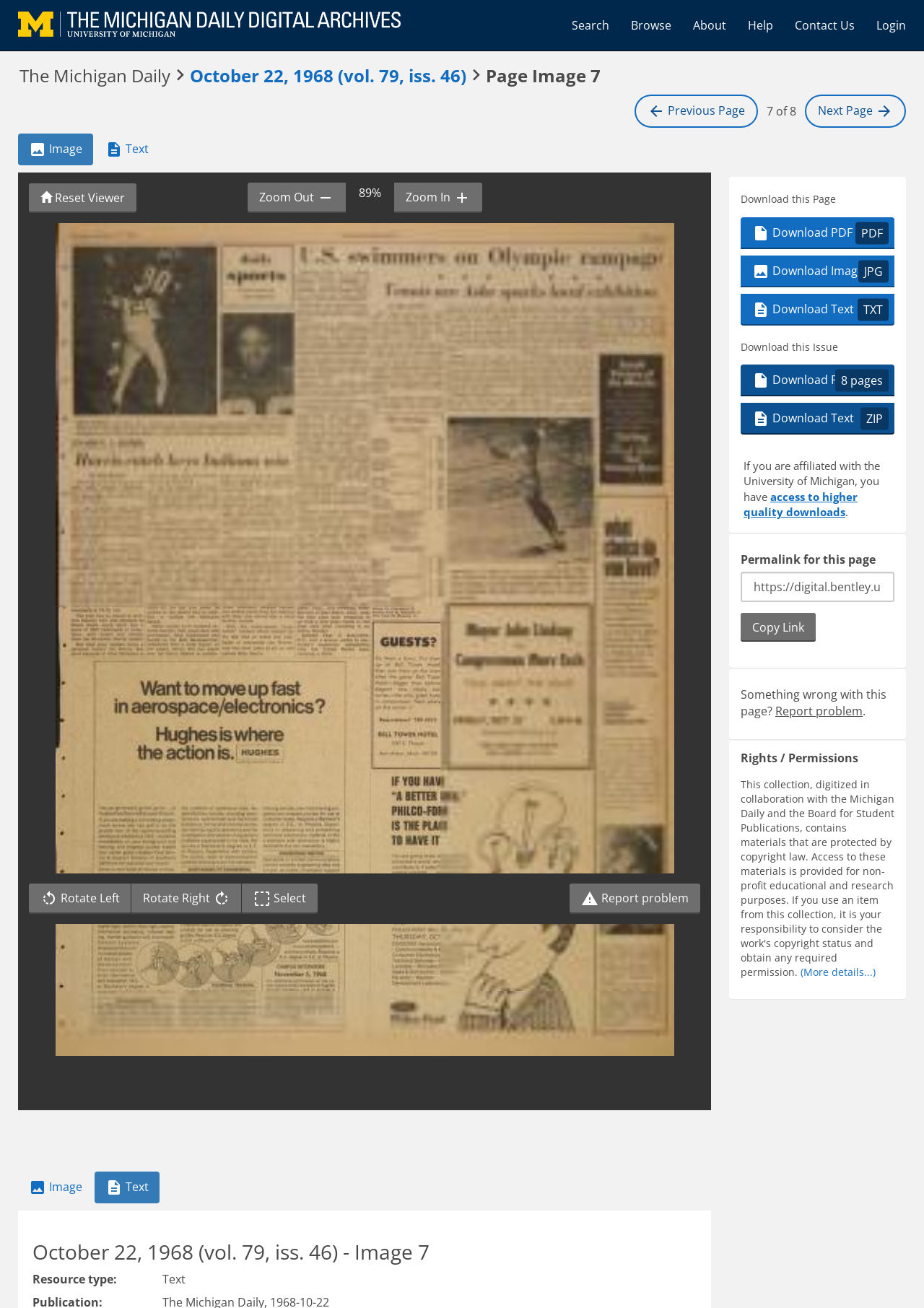Refer to the screenshot and answer the following question in detail:
What are the available download formats for this page?

The available download formats for this page can be determined by looking at the 'Download this Page' section, which lists the options as 'Download PDF PDF', 'Download Image JPG', and 'Download Text TXT'.